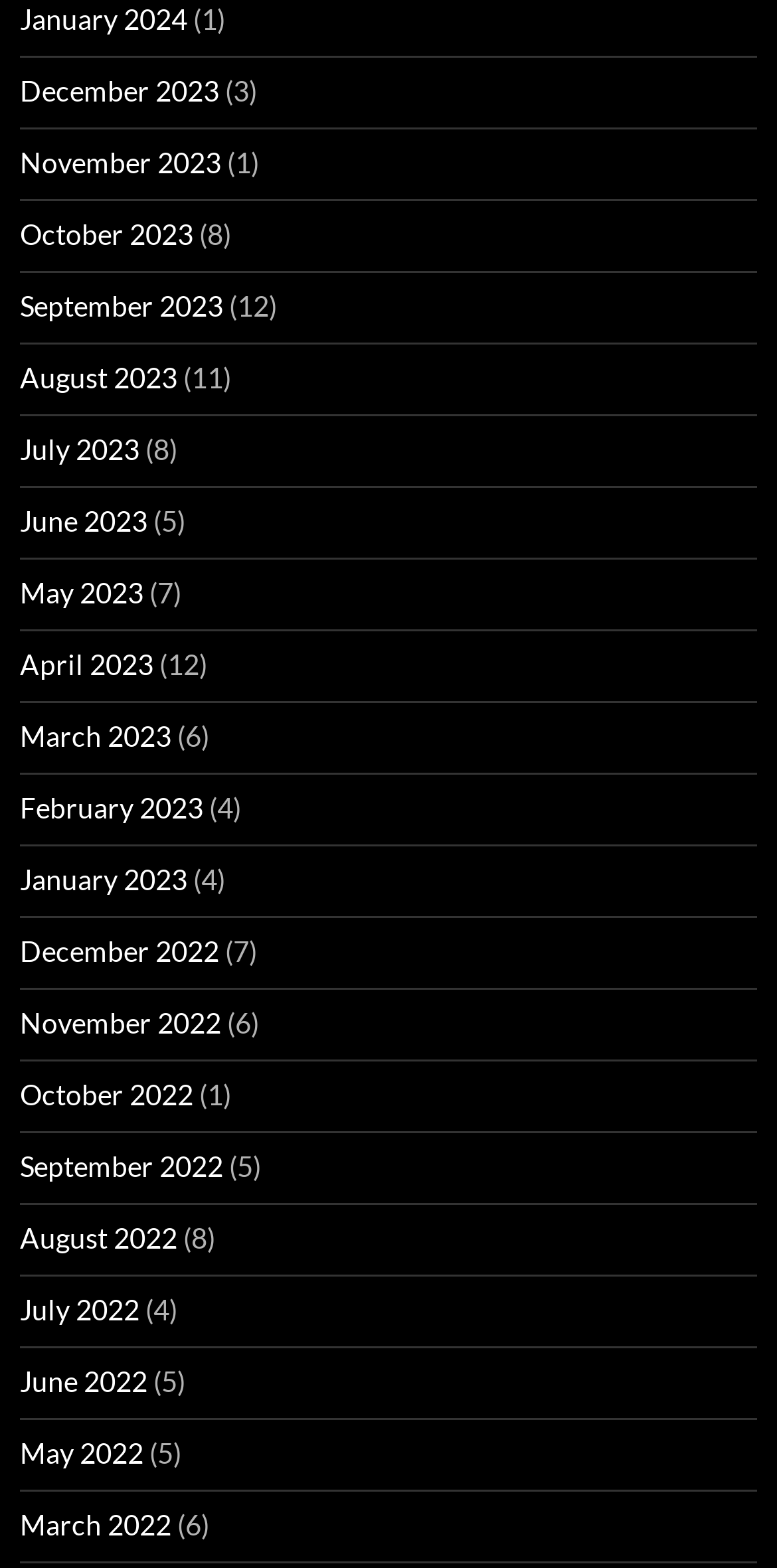How many months have a number in parentheses greater than 5?
Look at the image and answer with only one word or phrase.

7